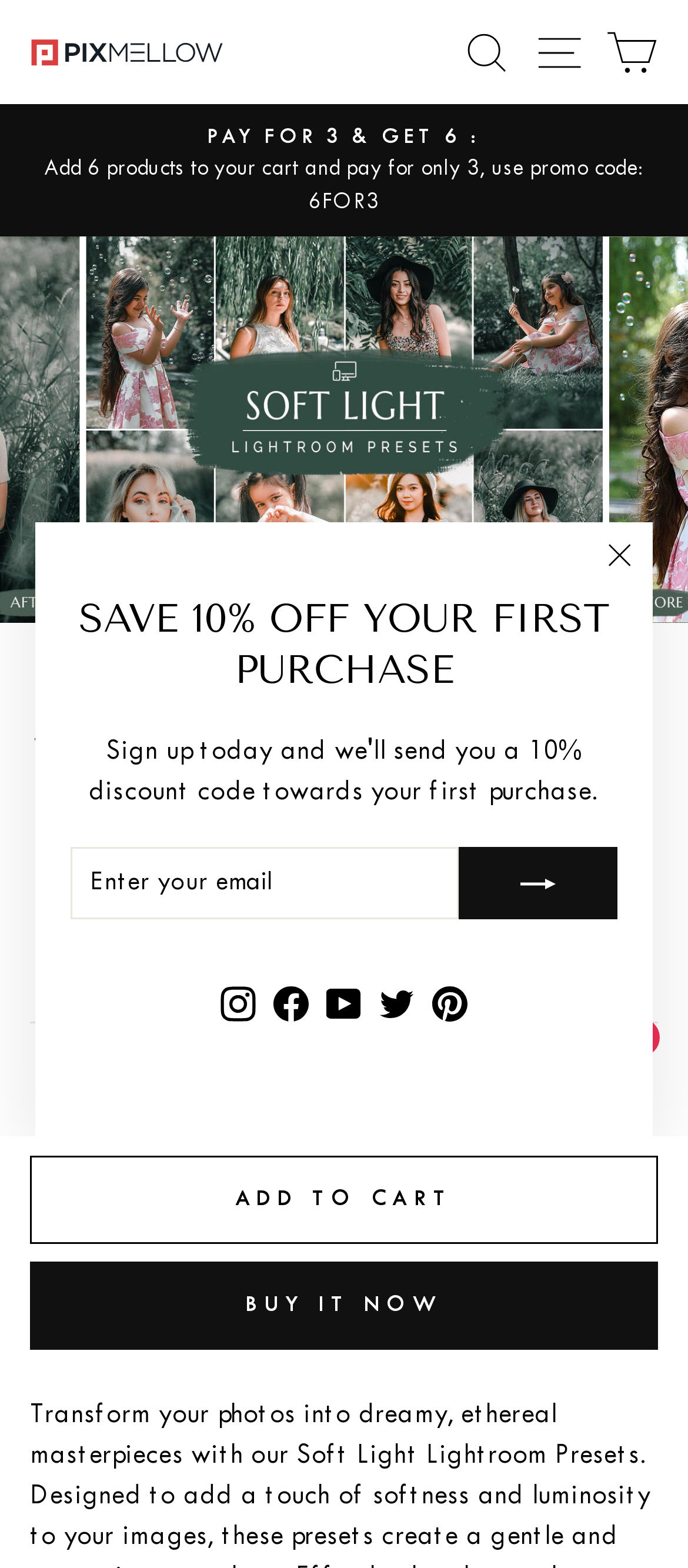Look at the image and answer the question in detail:
What is the purpose of the 'ADD TO CART' button?

I inferred the purpose of the 'ADD TO CART' button by its location near the product price and description, and its likely function in the shopping process.